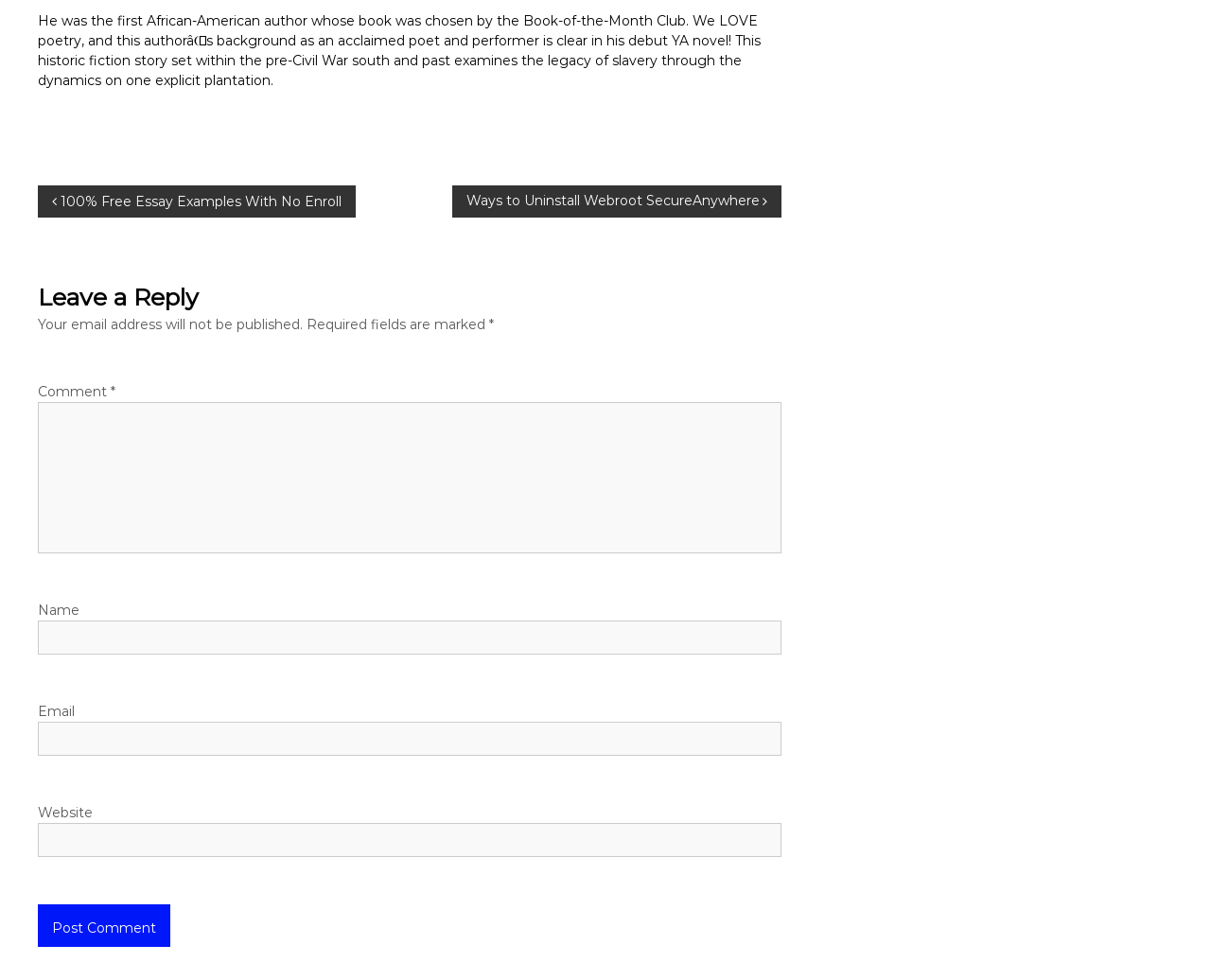Determine the bounding box for the HTML element described here: "parent_node: Website name="url"". The coordinates should be given as [left, top, right, bottom] with each number being a float between 0 and 1.

[0.031, 0.84, 0.645, 0.875]